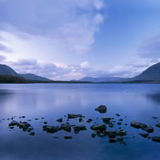What adds depth and texture to the scene?
Provide an in-depth and detailed answer to the question.

According to the caption, the smooth stones partially submerged in the lake in the foreground of the image add depth and texture to the scene, creating a sense of visual interest and complexity.